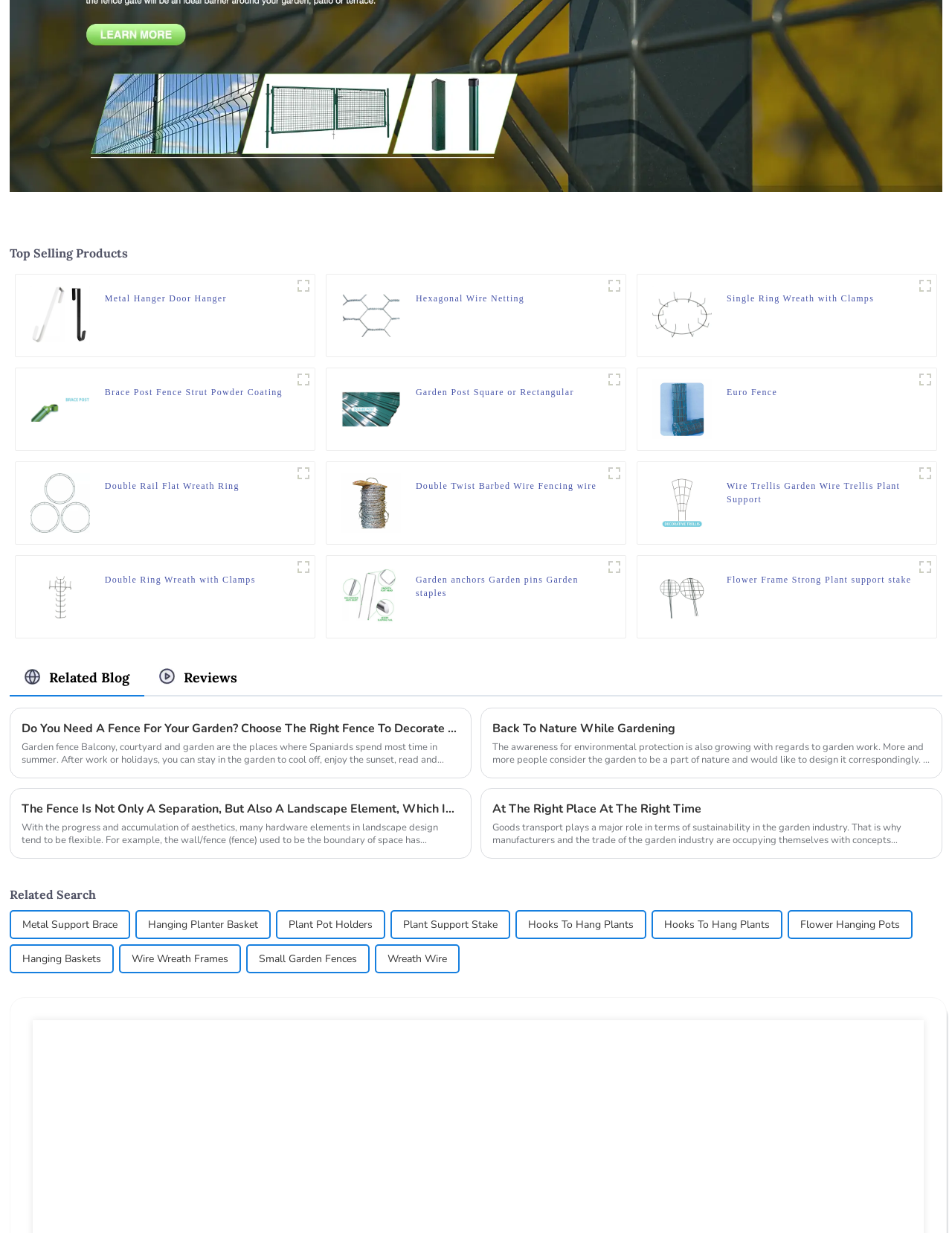Find the bounding box coordinates of the clickable region needed to perform the following instruction: "View Metal Hanger Door Hanger product". The coordinates should be provided as four float numbers between 0 and 1, i.e., [left, top, right, bottom].

[0.11, 0.237, 0.238, 0.258]